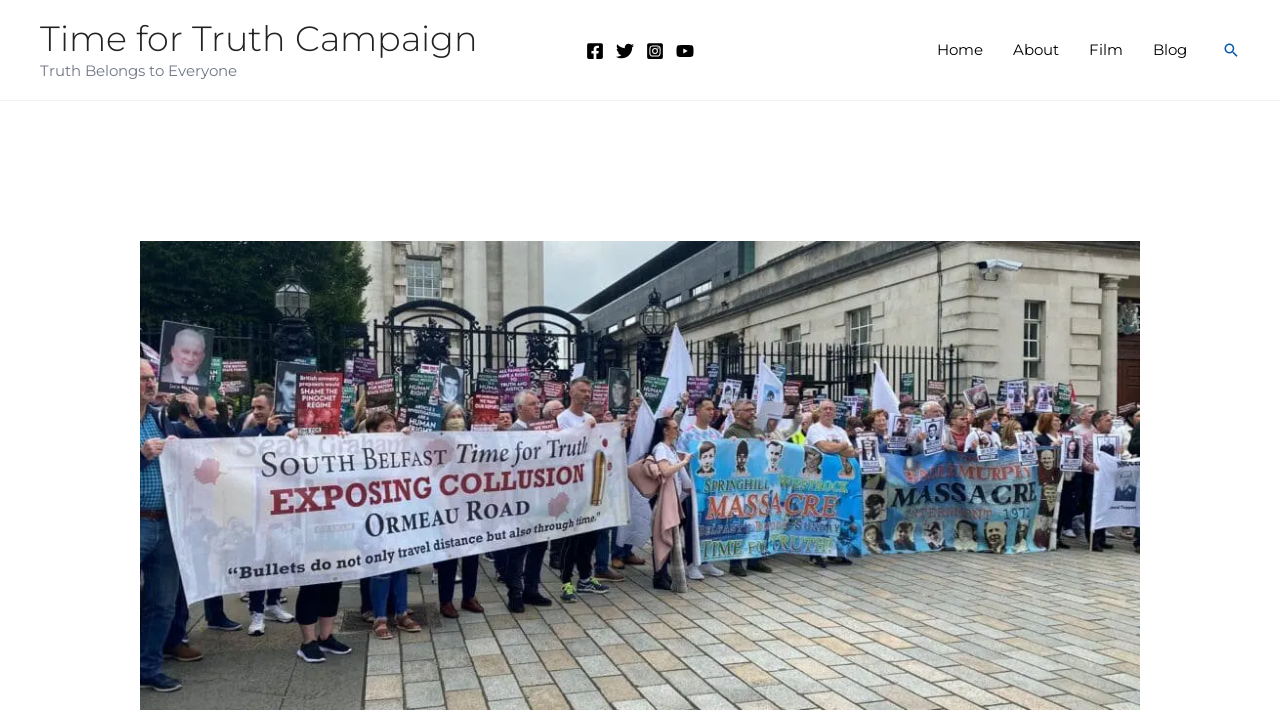Elaborate on the different components and information displayed on the webpage.

The webpage appears to be related to the Time for Truth Campaign, with a focus on protests on International Human Rights Day. At the top left, there is a link to the Time for Truth Campaign, accompanied by a static text "Truth Belongs to Everyone" positioned slightly below it. 

On the top right, there are four social media links, namely Facebook, Twitter, Instagram, and YouTube, each with its corresponding icon image. These links are aligned horizontally and are relatively close to each other.

Below the social media links, there is a site navigation menu that spans across the top of the page, containing links to different sections of the website, including Home, About, Film, and Blog. 

At the top right corner, there is a search icon link. When clicked, it may open a search function or page. Below the search icon link, there is a large image that takes up most of the page's content area, depicting a scene from the Time for Truth National Day of Action in Belfast, with a focus on human rights.